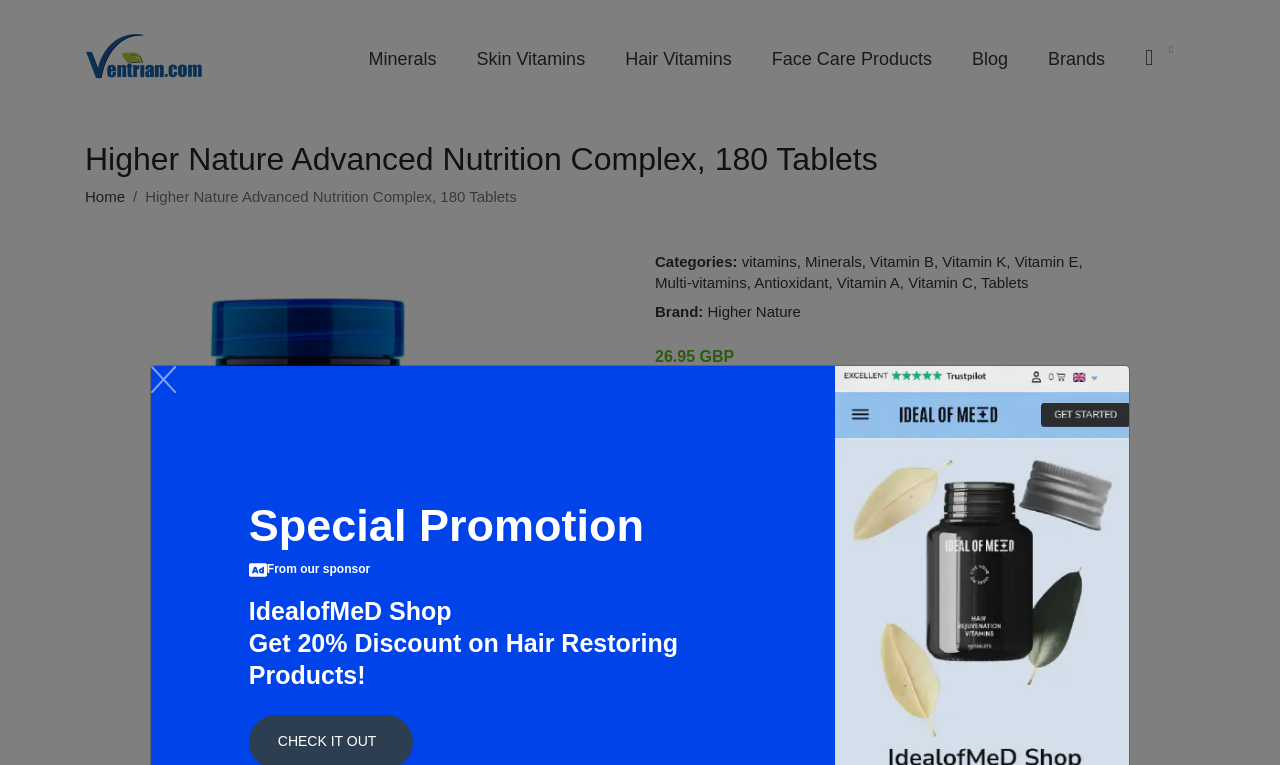Please specify the coordinates of the bounding box for the element that should be clicked to carry out this instruction: "Browse Minerals". The coordinates must be four float numbers between 0 and 1, formatted as [left, top, right, bottom].

[0.272, 0.036, 0.357, 0.121]